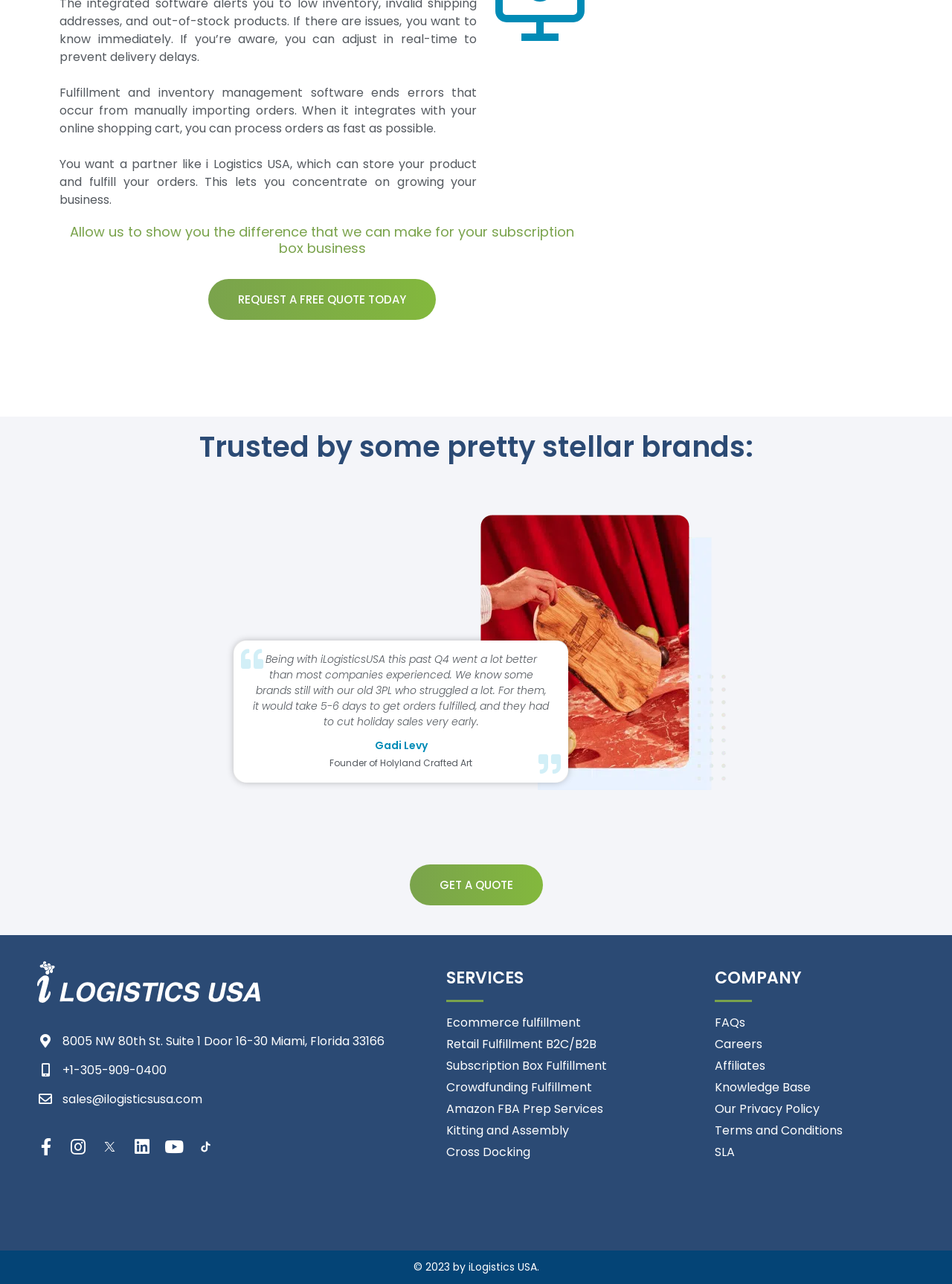Please determine the bounding box coordinates for the element that should be clicked to follow these instructions: "Read FAQs".

[0.751, 0.79, 0.953, 0.804]